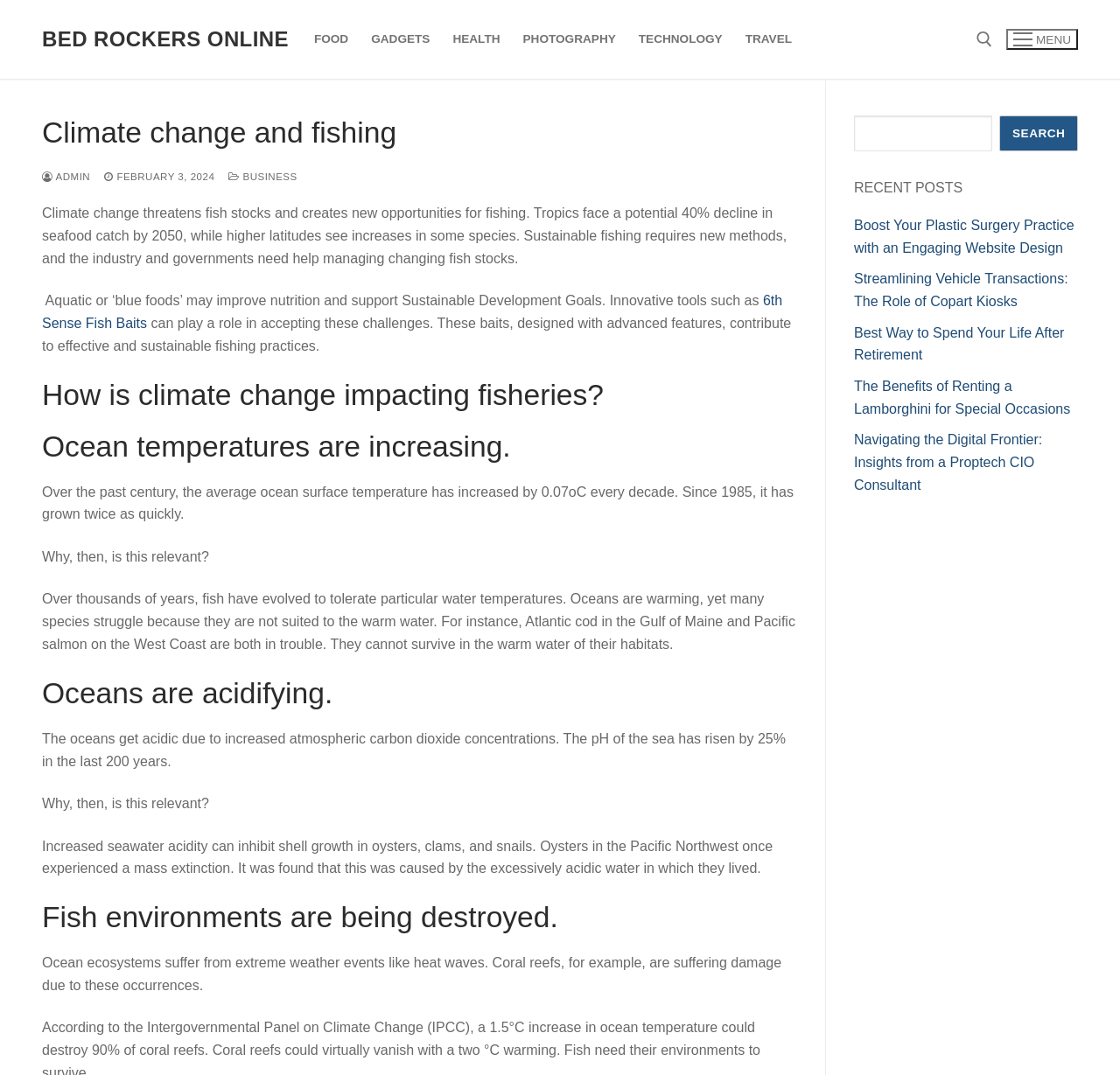Locate the bounding box coordinates of the region to be clicked to comply with the following instruction: "Read about 6th Sense Fish Baits". The coordinates must be four float numbers between 0 and 1, in the form [left, top, right, bottom].

[0.038, 0.273, 0.699, 0.308]